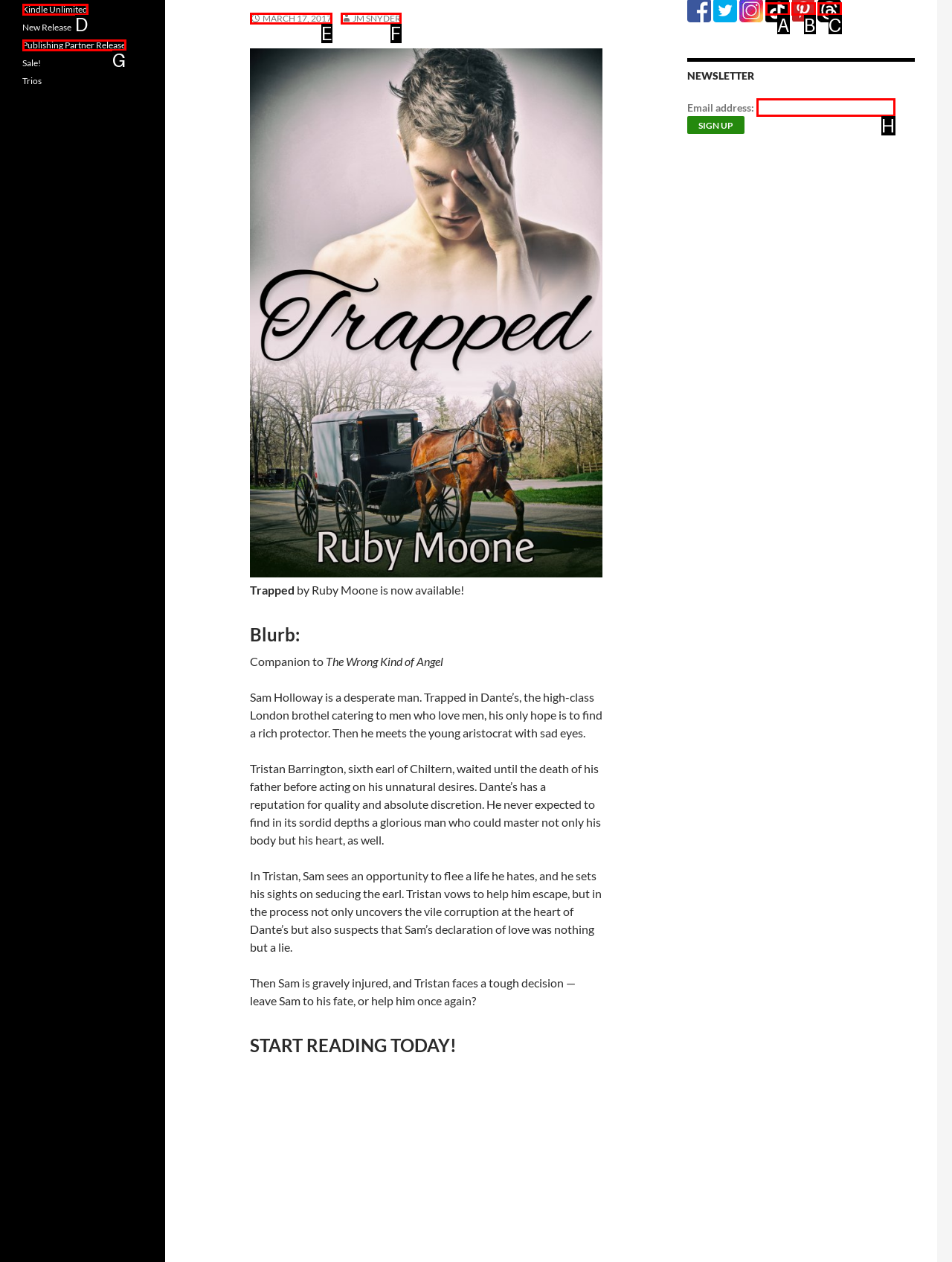Given the element description: Publishing Partner Release, choose the HTML element that aligns with it. Indicate your choice with the corresponding letter.

G